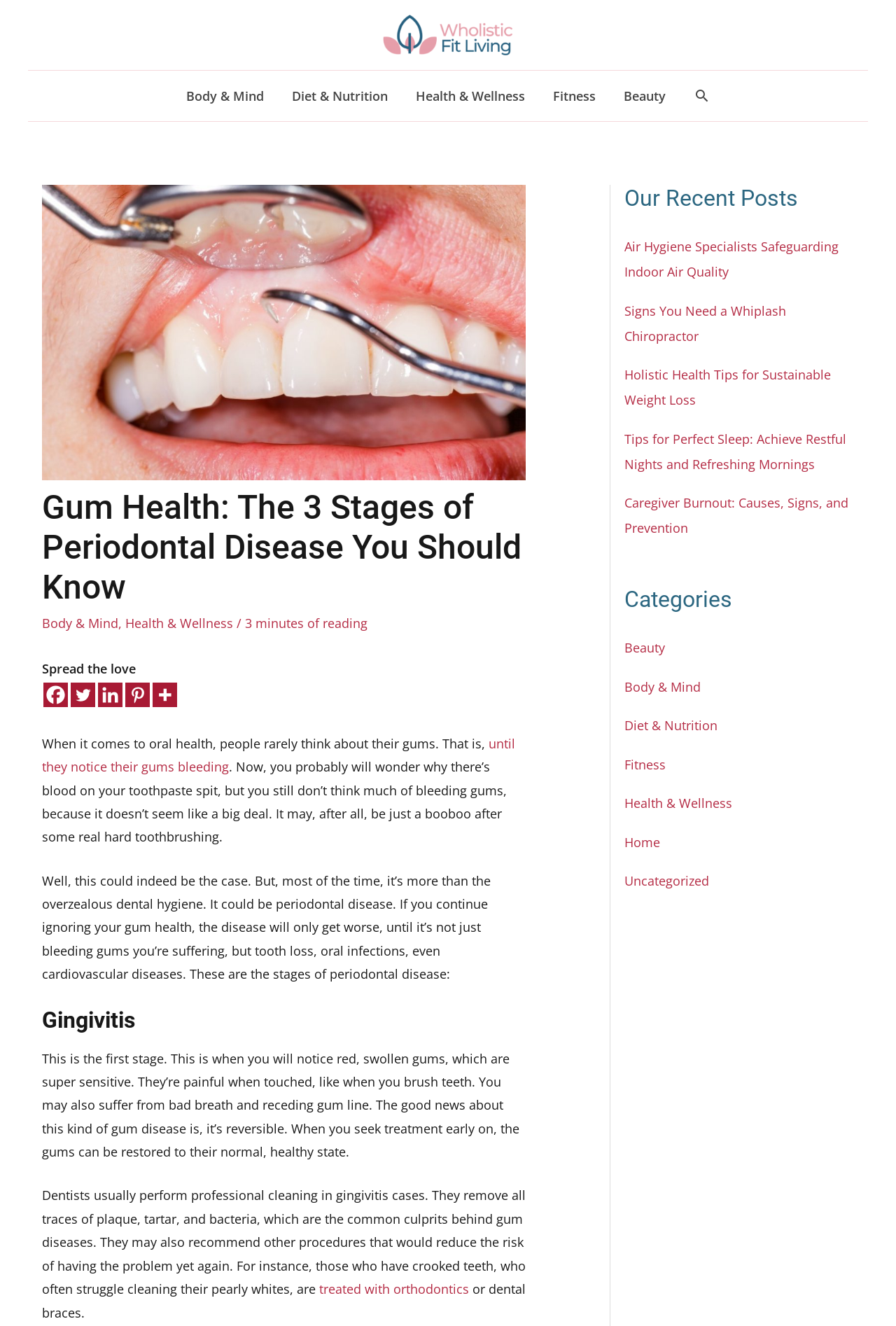Give a comprehensive overview of the webpage, including key elements.

The webpage is about periodontal disease, specifically the three stages of the disease. At the top of the page, there is a logo and a navigation menu with links to different categories such as "Body & Mind", "Diet & Nutrition", and "Health & Wellness". Below the navigation menu, there is a header section with an image of a person getting their gums checked at the dentist, a heading that reads "Gum Health: The 3 Stages of Periodontal Disease You Should Know", and some links to social media platforms.

The main content of the page starts with a paragraph of text that explains the importance of gum health and how bleeding gums can be a sign of periodontal disease. The text is divided into several sections, each with a heading that describes a different stage of the disease. The first stage, "Gingivitis", is described as a reversible condition characterized by red, swollen, and sensitive gums, as well as bad breath and receding gum lines. The text explains that dentists can treat gingivitis with professional cleaning and other procedures.

To the right of the main content, there are two sections: "Our Recent Posts" and "Categories". "Our Recent Posts" lists several links to other articles on the website, including "Air Hygiene Specialists Safeguarding Indoor Air Quality" and "Tips for Perfect Sleep: Achieve Restful Nights and Refreshing Mornings". "Categories" lists links to different categories on the website, such as "Beauty", "Body & Mind", and "Health & Wellness".

Overall, the webpage is focused on providing information about periodontal disease and its different stages, with additional resources and links to other related topics.